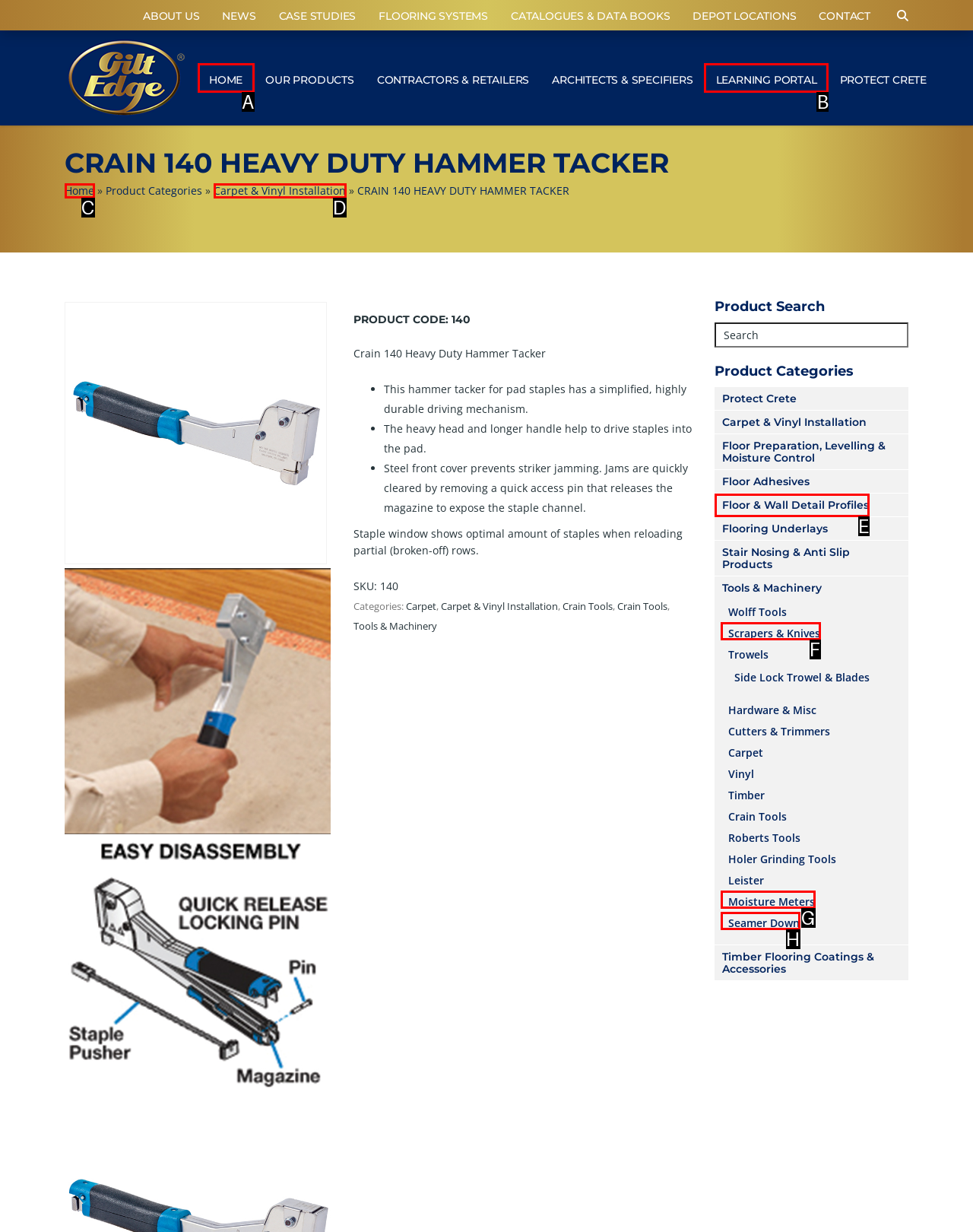Identify the option that corresponds to: Home
Respond with the corresponding letter from the choices provided.

A